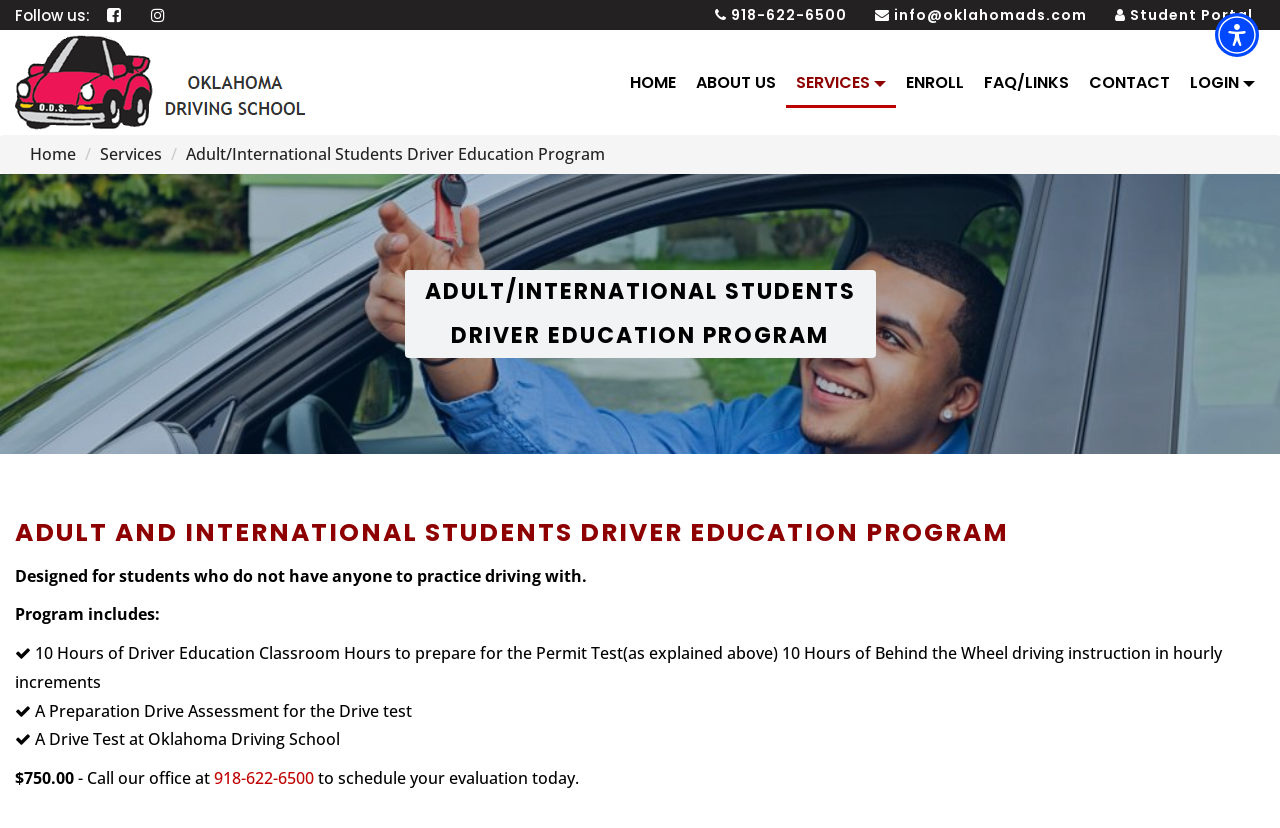What is the phone number to schedule an evaluation?
Provide a one-word or short-phrase answer based on the image.

918-622-6500